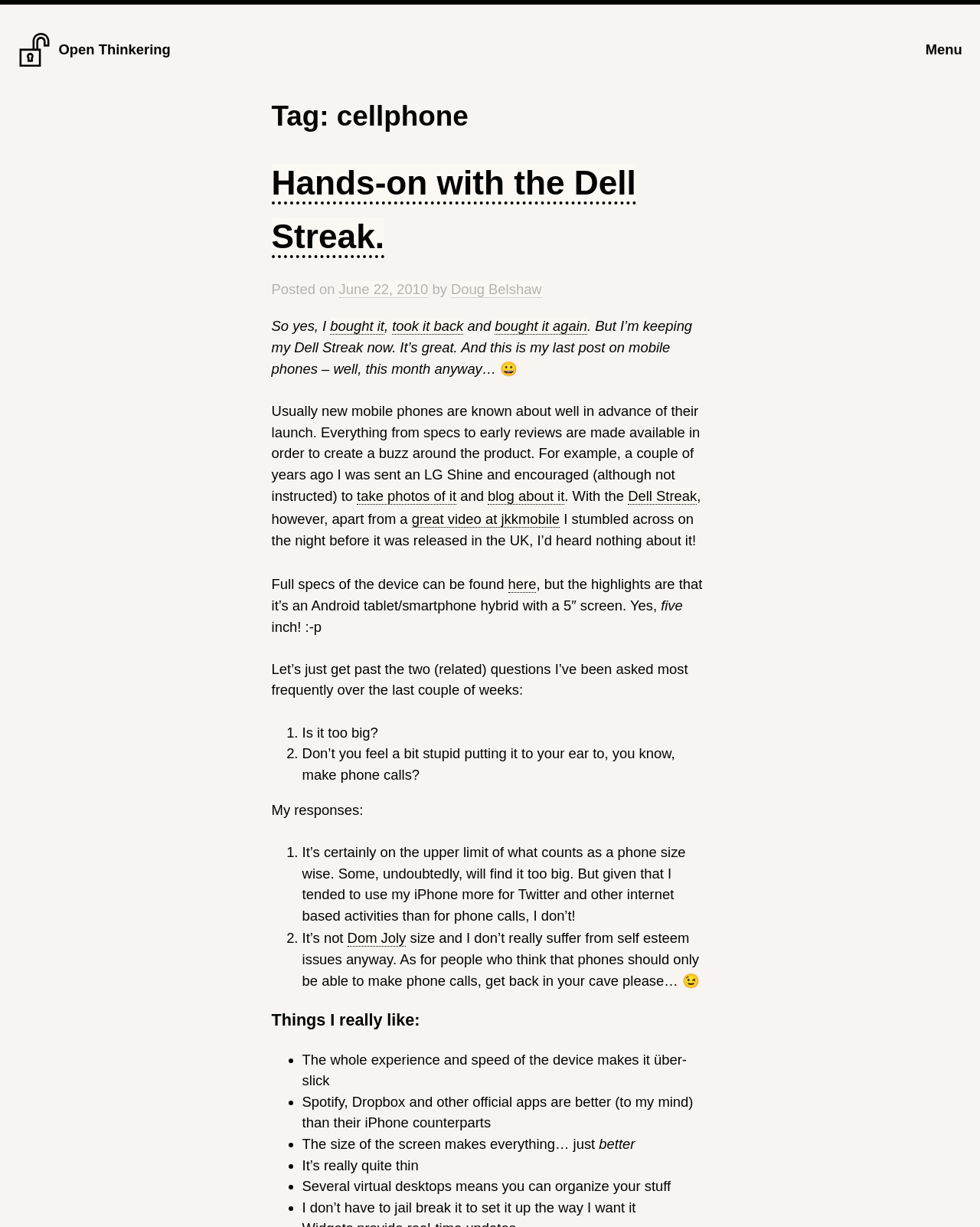Locate the bounding box coordinates of the clickable region necessary to complete the following instruction: "Click on the 'Home' link". Provide the coordinates in the format of four float numbers between 0 and 1, i.e., [left, top, right, bottom].

[0.018, 0.044, 0.053, 0.057]